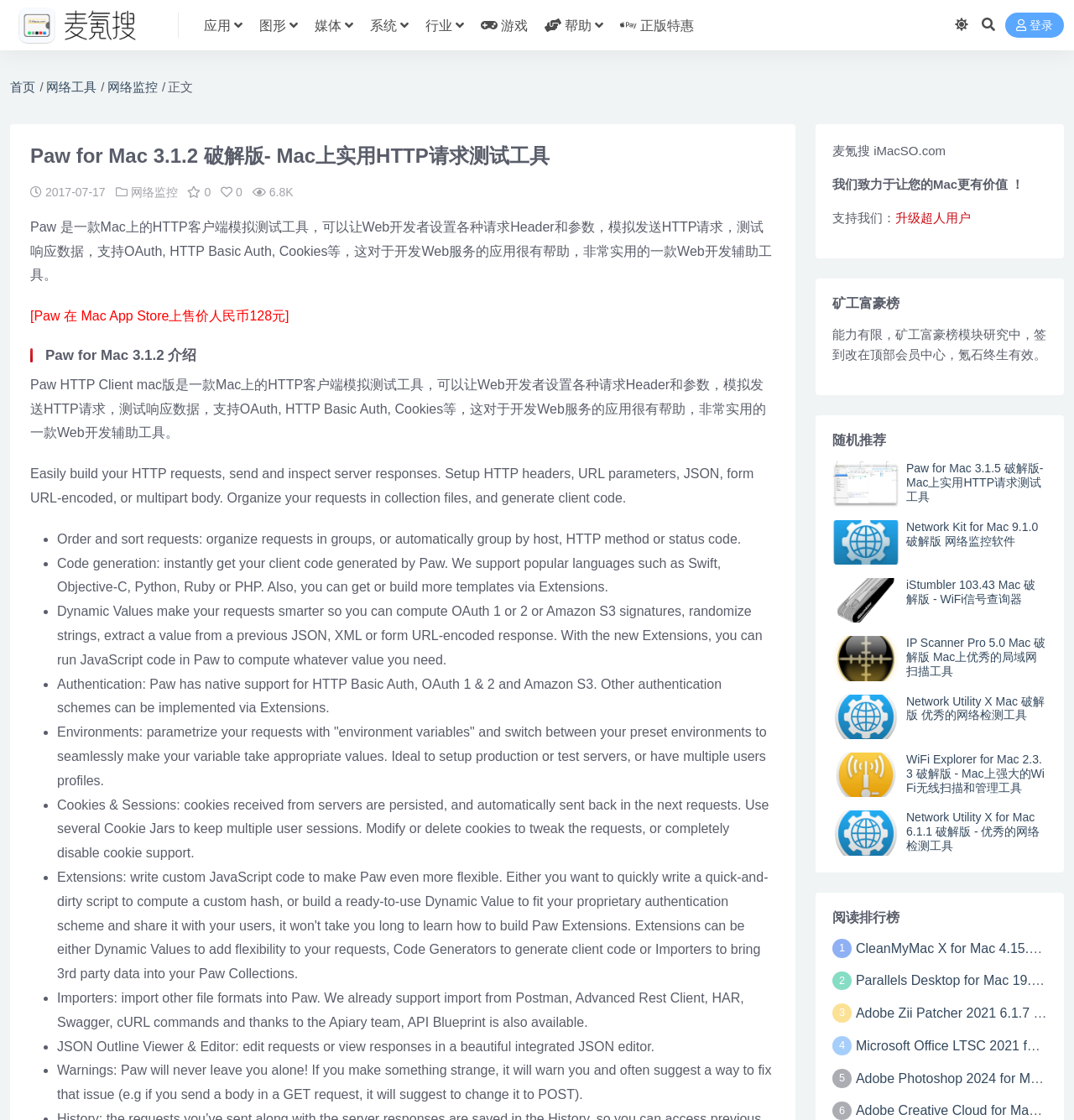Consider the image and give a detailed and elaborate answer to the question: 
What is the date of the webpage?

I found the answer by looking at the text '2017-07-17' which is located below the heading 'Paw for Mac 3.1.2 破解版- Mac上实用HTTP请求测试工具'.